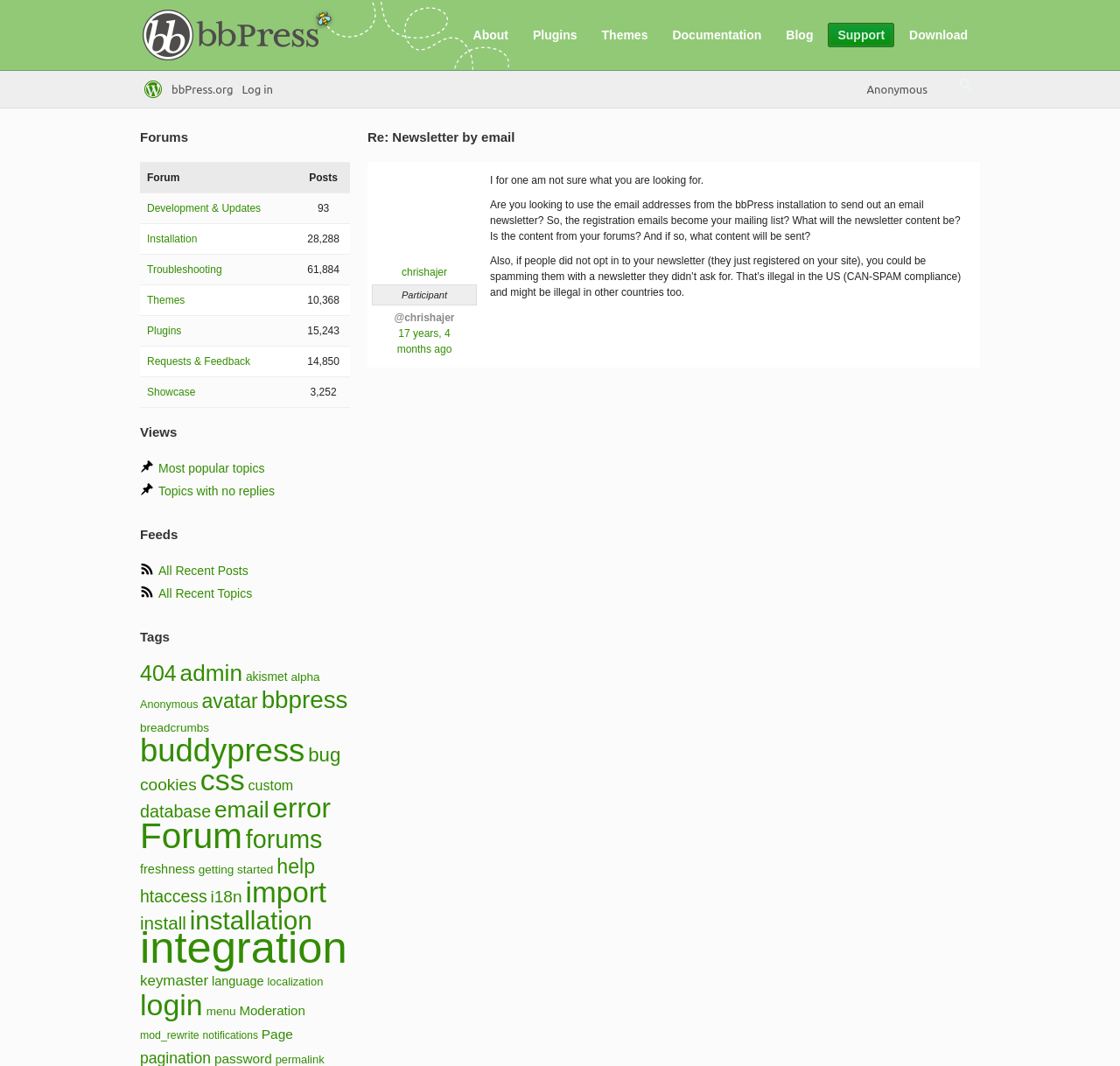Describe all significant elements and features of the webpage.

This webpage is a forum discussion page from bbPress.org, a WordPress-based forum platform. At the top, there are several links to different sections of the website, including "About", "Plugins", "Themes", "Documentation", "Blog", "Support", and "Download". Below these links, there is a heading "Re: Newsletter by email" with a link to the author's profile, "chrishajer", and a timestamp "17 years, 4 months ago".

The main content of the page is a discussion thread, with the original post asking about using email addresses from the bbPress installation to send out a newsletter. The post is followed by several responses, including one that raises concerns about spamming users who did not opt-in to the newsletter.

To the right of the discussion thread, there is a sidebar with several sections. The first section is labeled "Forums" and lists several categories, including "Development & Updates", "Installation", "Troubleshooting", "Themes", "Plugins", "Requests & Feedback", and "Showcase", each with a corresponding number of posts. Below this section, there are headings for "Views", "Feeds", and "Tags", each with links to related topics.

The "Tags" section lists numerous tags, each with a number of items, ranging from 73 to 1,272. These tags include topics such as "404", "admin", "akismet", "alpha", and many others.

At the very top left of the page, there is a small menu with a single item, "bbPress.org", and an icon.